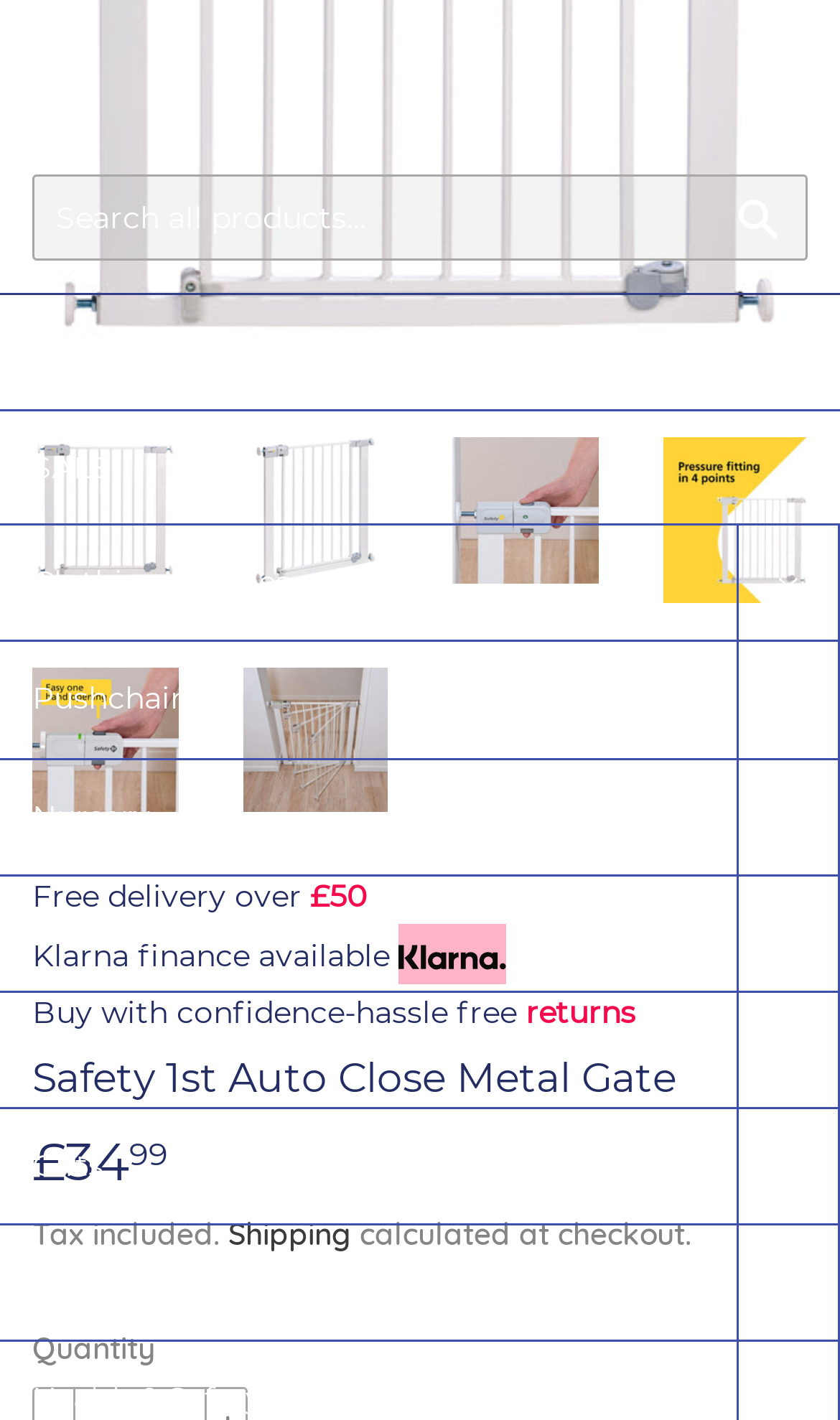Please determine the bounding box coordinates for the element with the description: "Clothing & Shoes".

[0.0, 0.37, 0.877, 0.451]